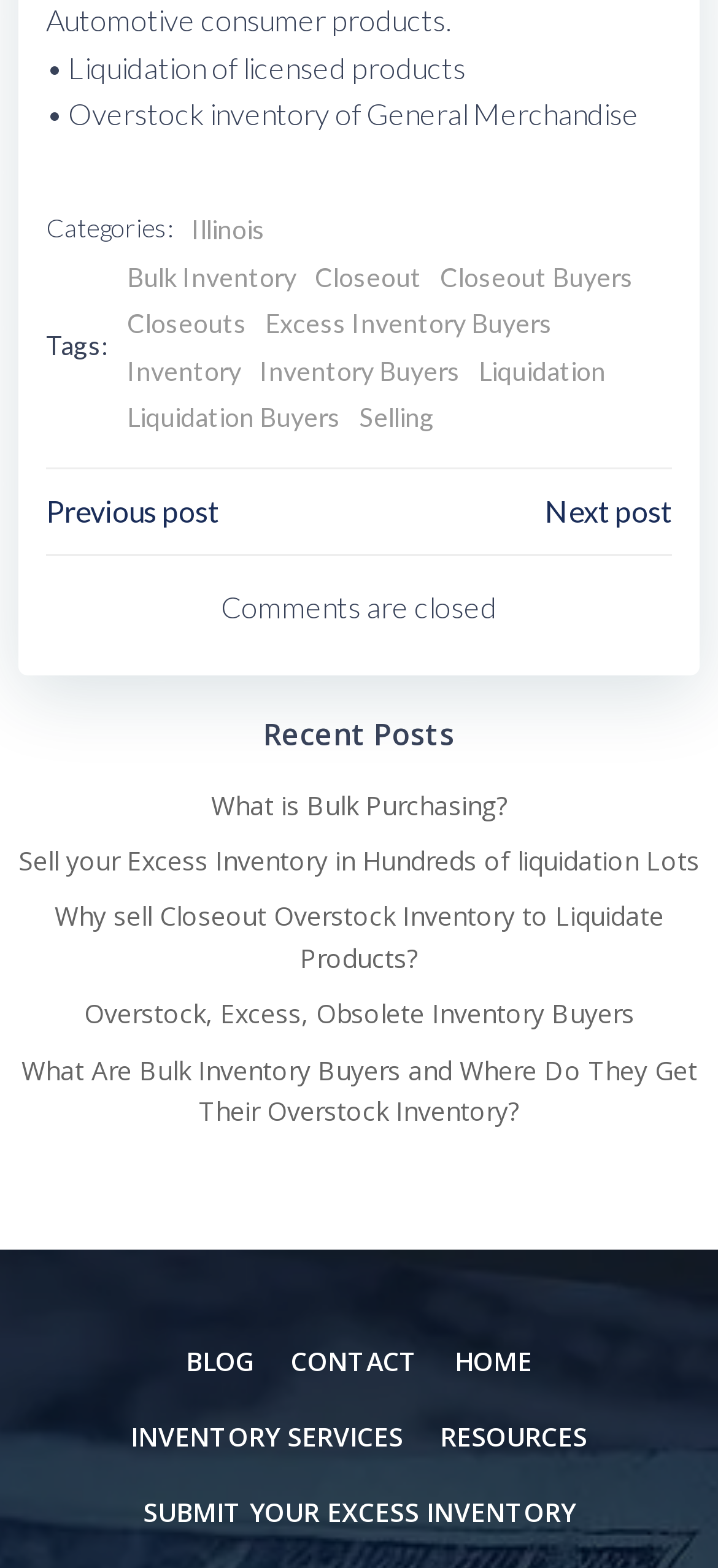Find the UI element described as: "Inventory Buyers" and predict its bounding box coordinates. Ensure the coordinates are four float numbers between 0 and 1, [left, top, right, bottom].

[0.362, 0.224, 0.641, 0.25]